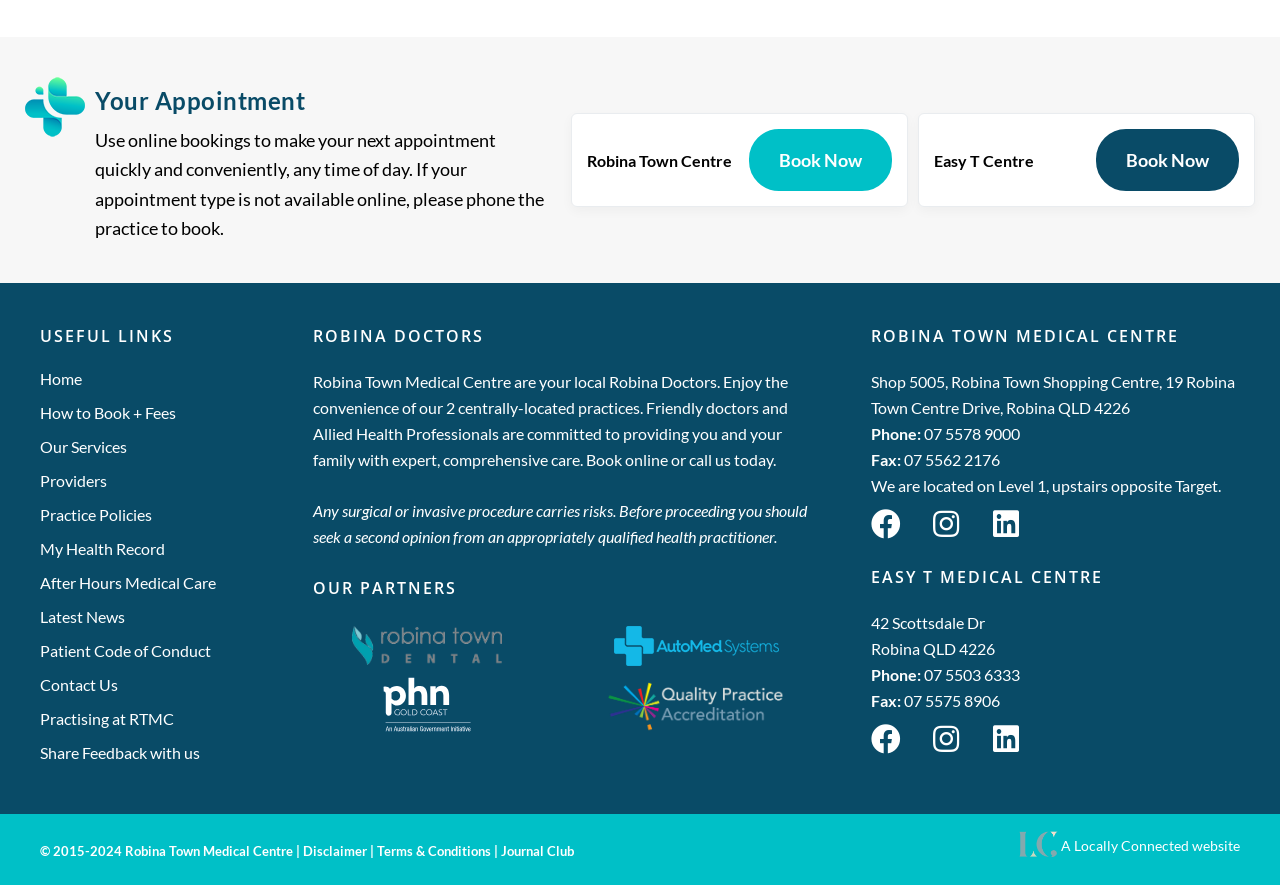Bounding box coordinates must be specified in the format (top-left x, top-left y, bottom-right x, bottom-right y). All values should be floating point numbers between 0 and 1. What are the bounding box coordinates of the UI element described as: Share Feedback with us

[0.031, 0.836, 0.213, 0.866]